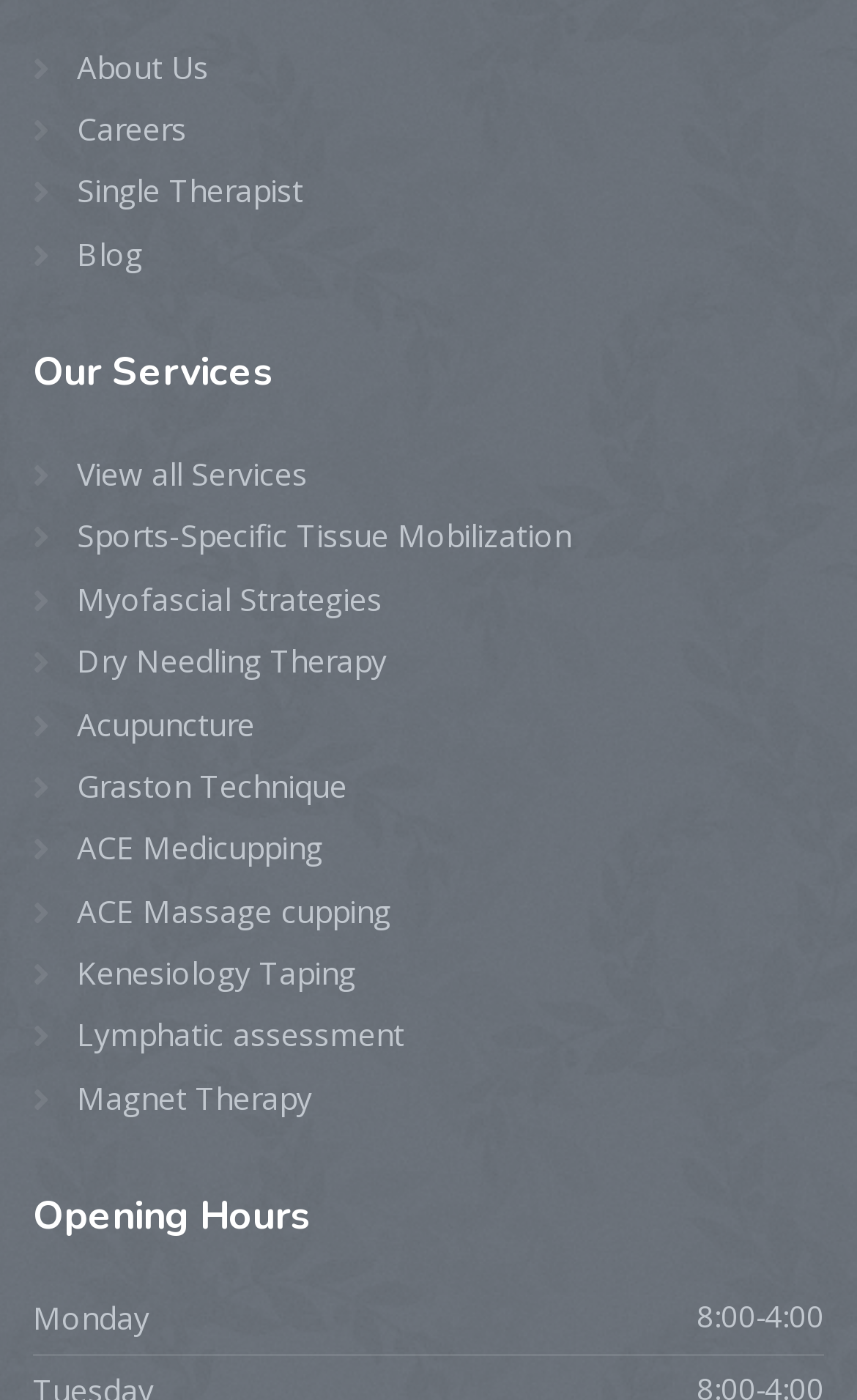What is the last service listed?
Refer to the screenshot and deliver a thorough answer to the question presented.

I looked at the list of services under the 'Our Services' heading and found that the last service listed is 'Lymphatic assessment', which is linked to a page with more information about this service.